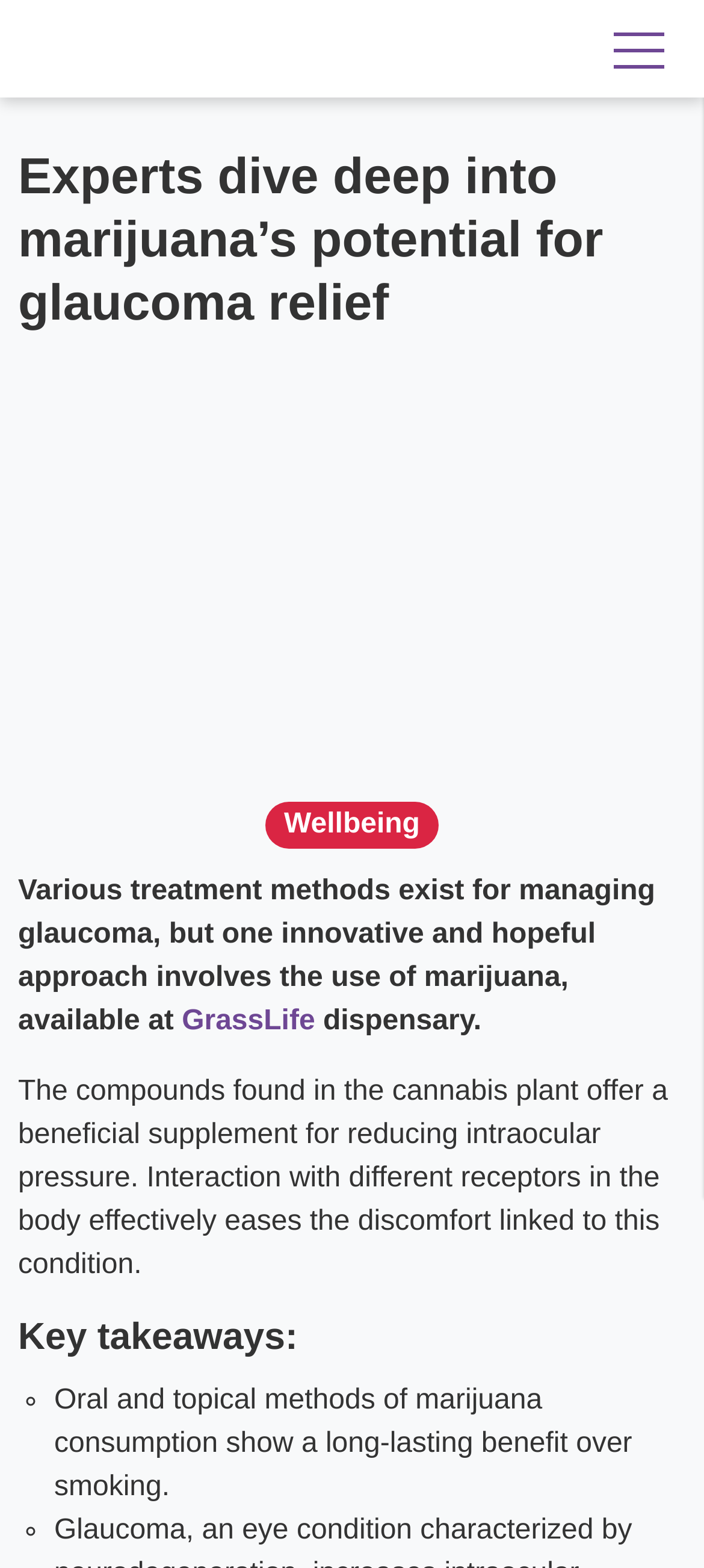Observe the image and answer the following question in detail: What is the topic of the article?

I determined the topic of the article by reading the heading 'Experts dive deep into marijuana's potential for glaucoma relief' and the surrounding text, which discusses the use of marijuana for managing glaucoma.